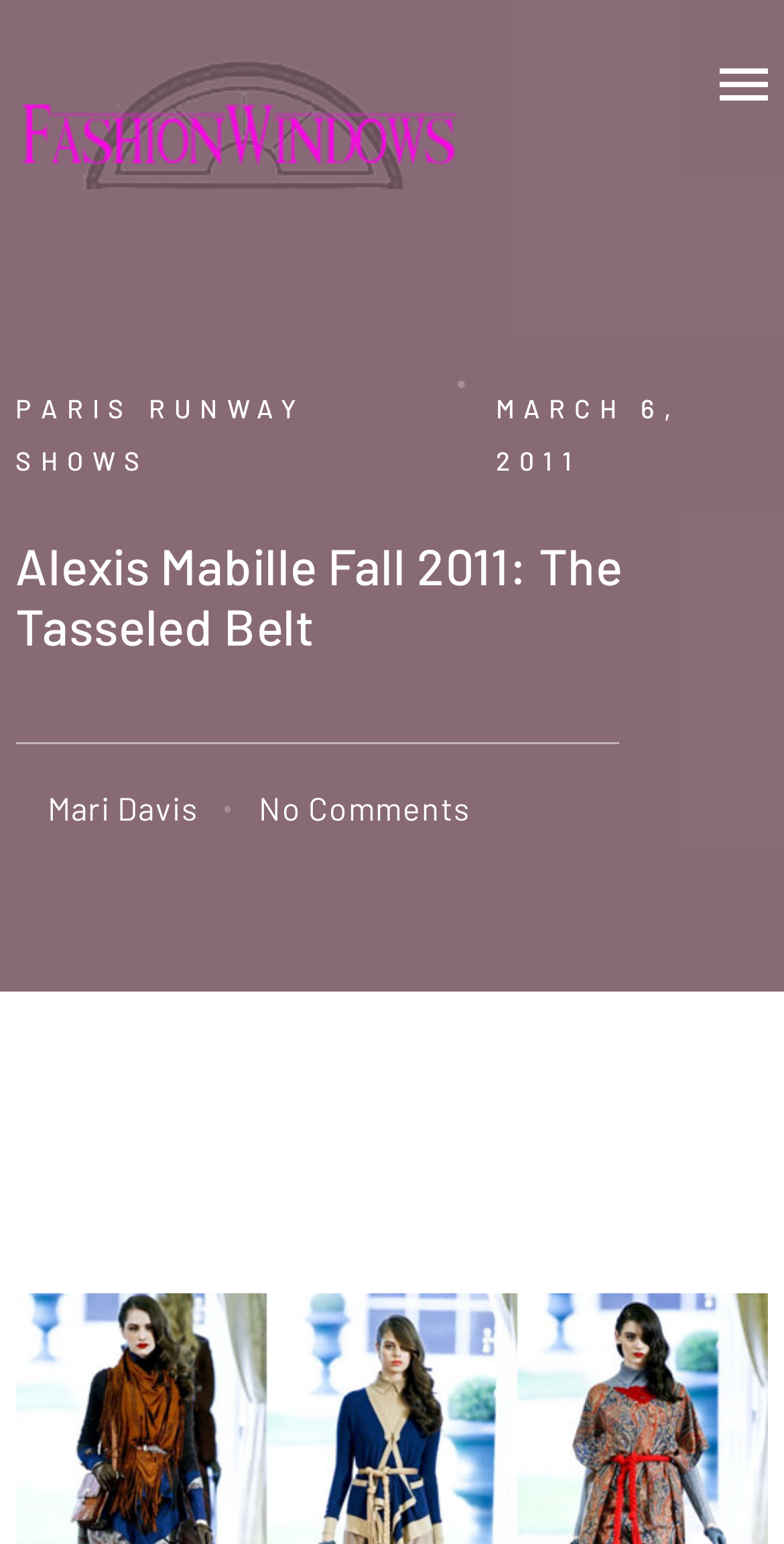Please analyze the image and give a detailed answer to the question:
Where was the runway show held?

I found the answer by looking at the link element 'PARIS' which is likely to be the location of the runway show.